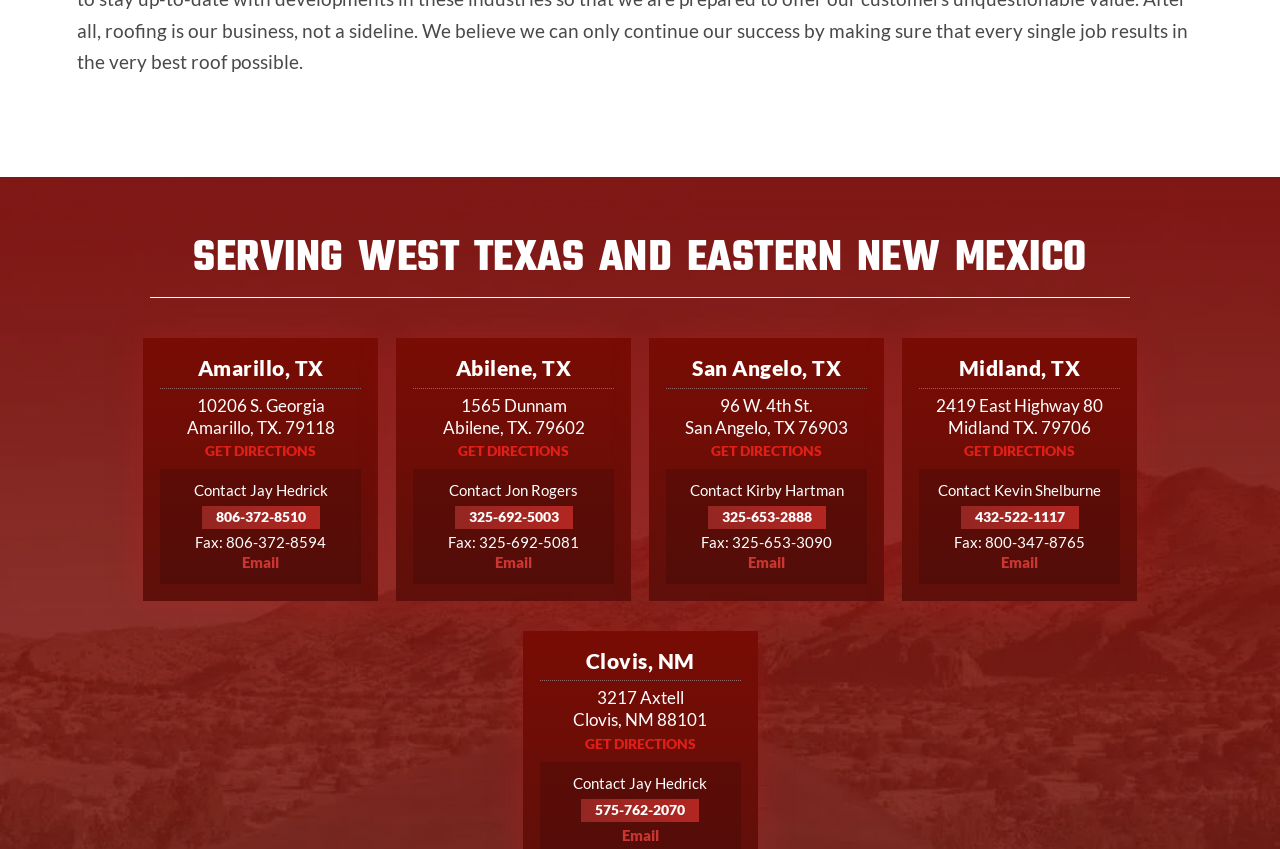How many locations are listed on this webpage?
Craft a detailed and extensive response to the question.

I counted the number of headings that indicate different locations, which are 'Amarillo, TX', 'Abilene, TX', 'San Angelo, TX', 'Midland, TX', and 'Clovis, NM'. Each of these headings is followed by an address, contact information, and a 'GET DIRECTIONS' link, which suggests that they are different locations.